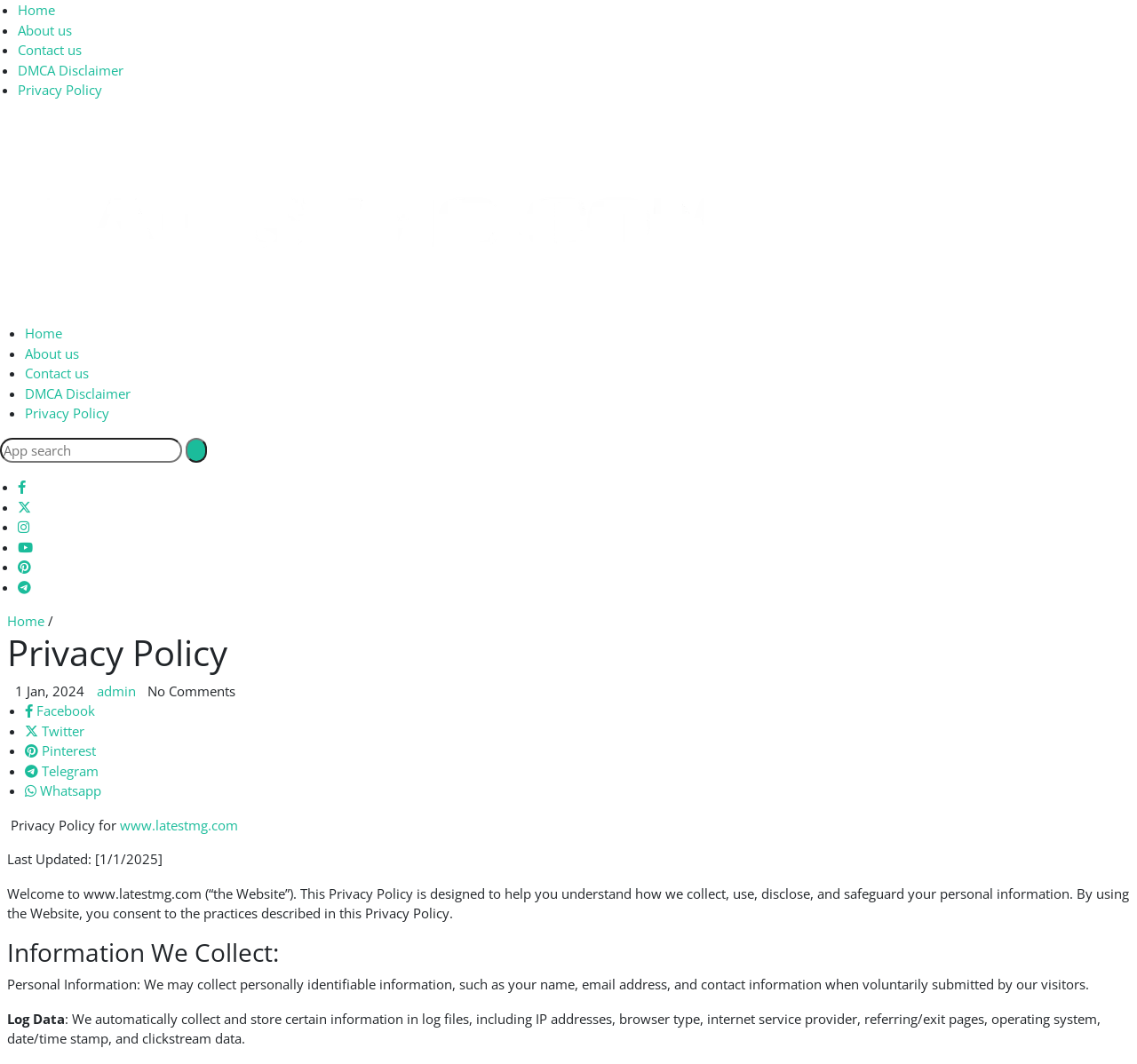How often is the privacy policy updated?
Based on the image, give a concise answer in the form of a single word or short phrase.

Annually